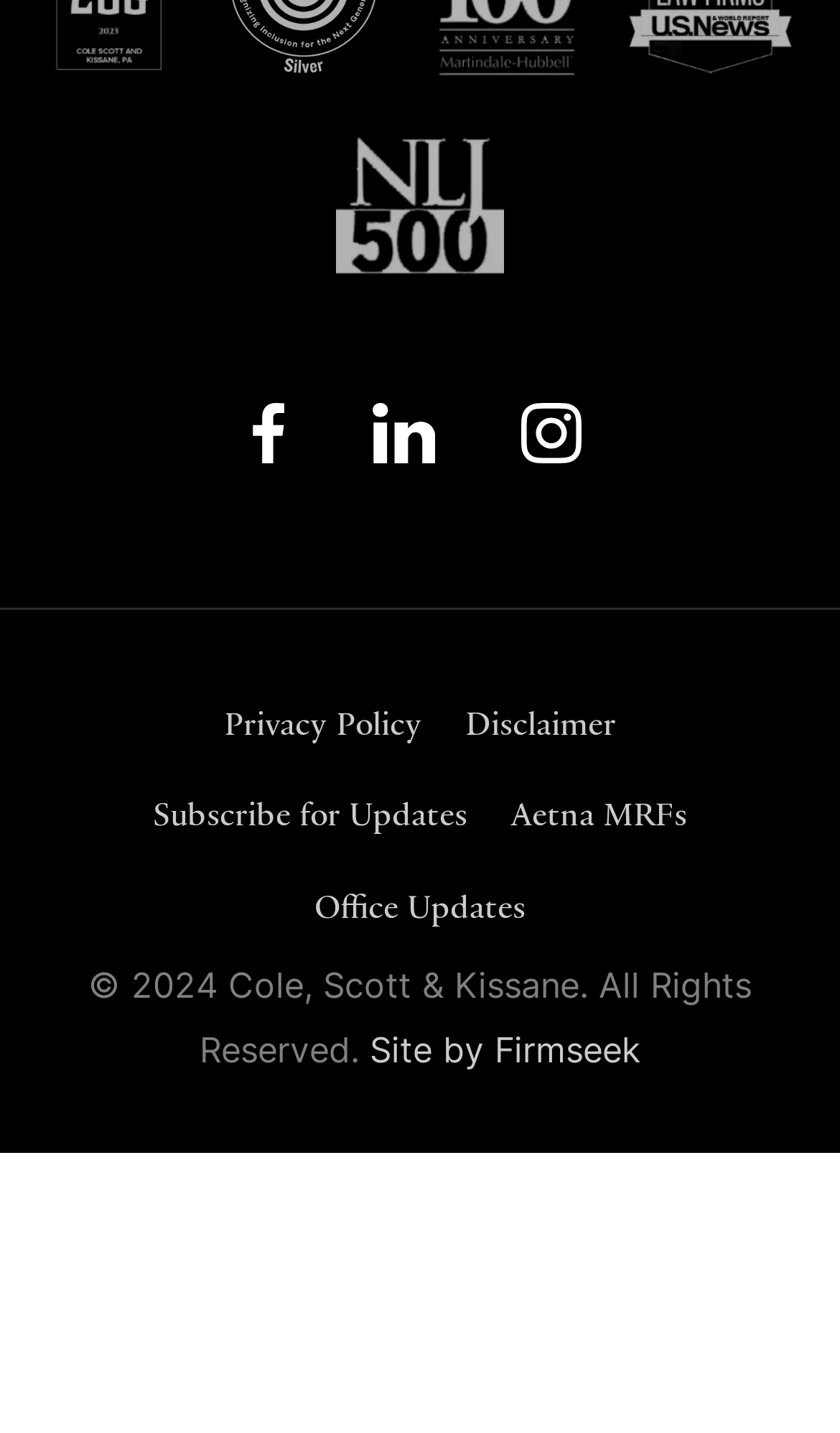Locate the bounding box coordinates of the element that needs to be clicked to carry out the instruction: "Check Office Updates". The coordinates should be given as four float numbers ranging from 0 to 1, i.e., [left, top, right, bottom].

[0.374, 0.618, 0.626, 0.646]